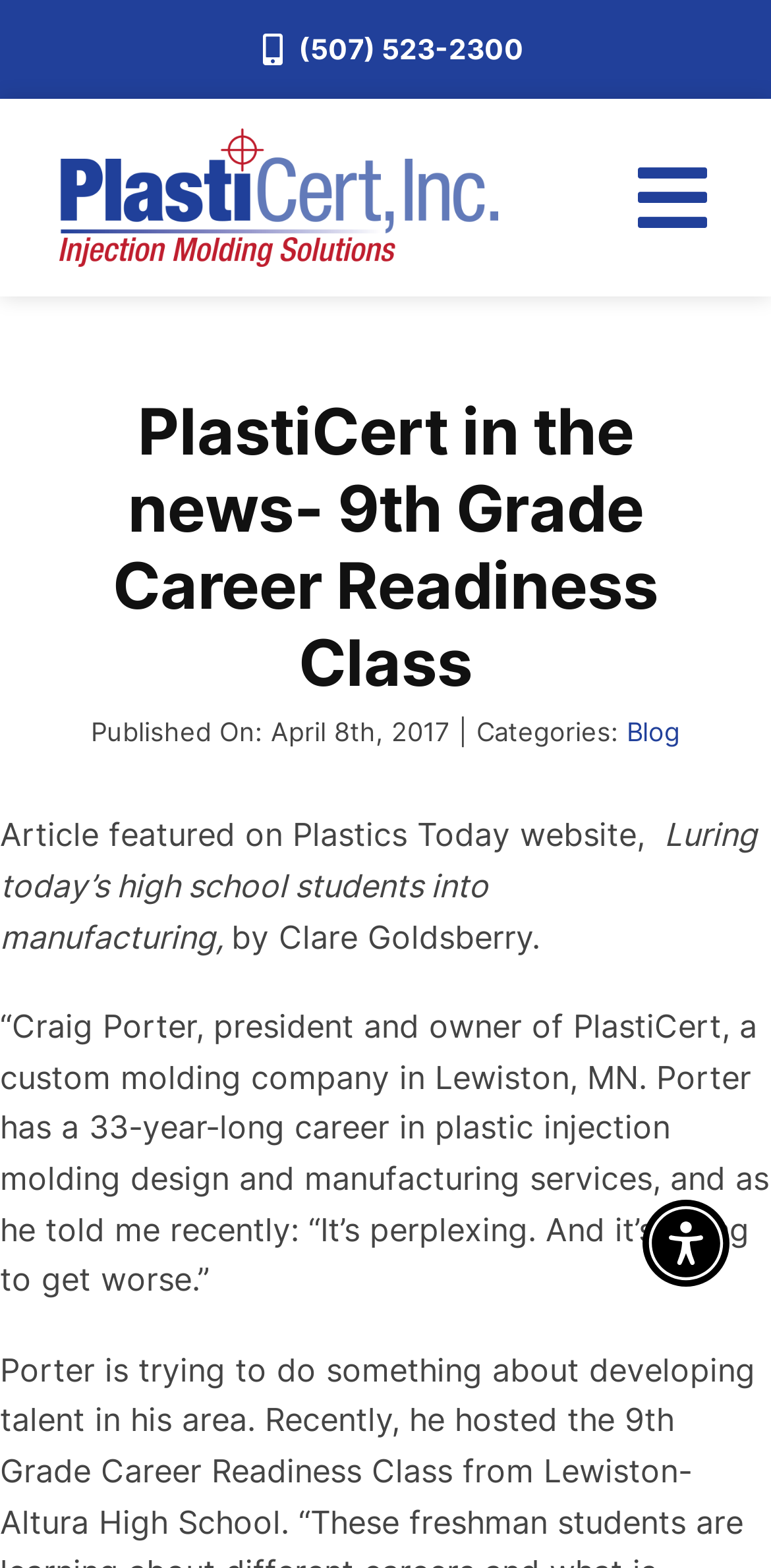Extract the text of the main heading from the webpage.

PlastiCert in the news- 9th Grade Career Readiness Class